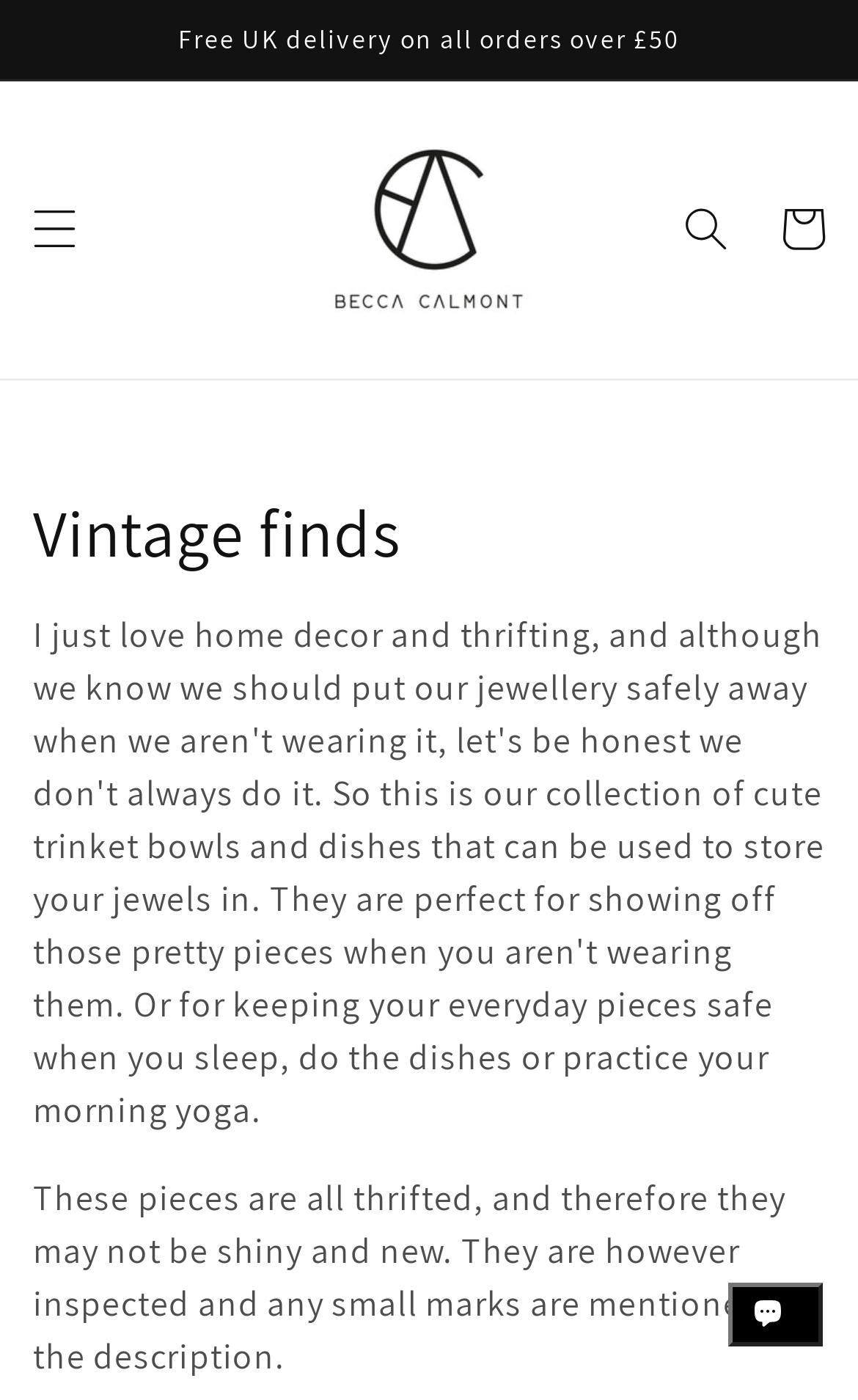Find the main header of the webpage and produce its text content.

Collection:
Vintage finds